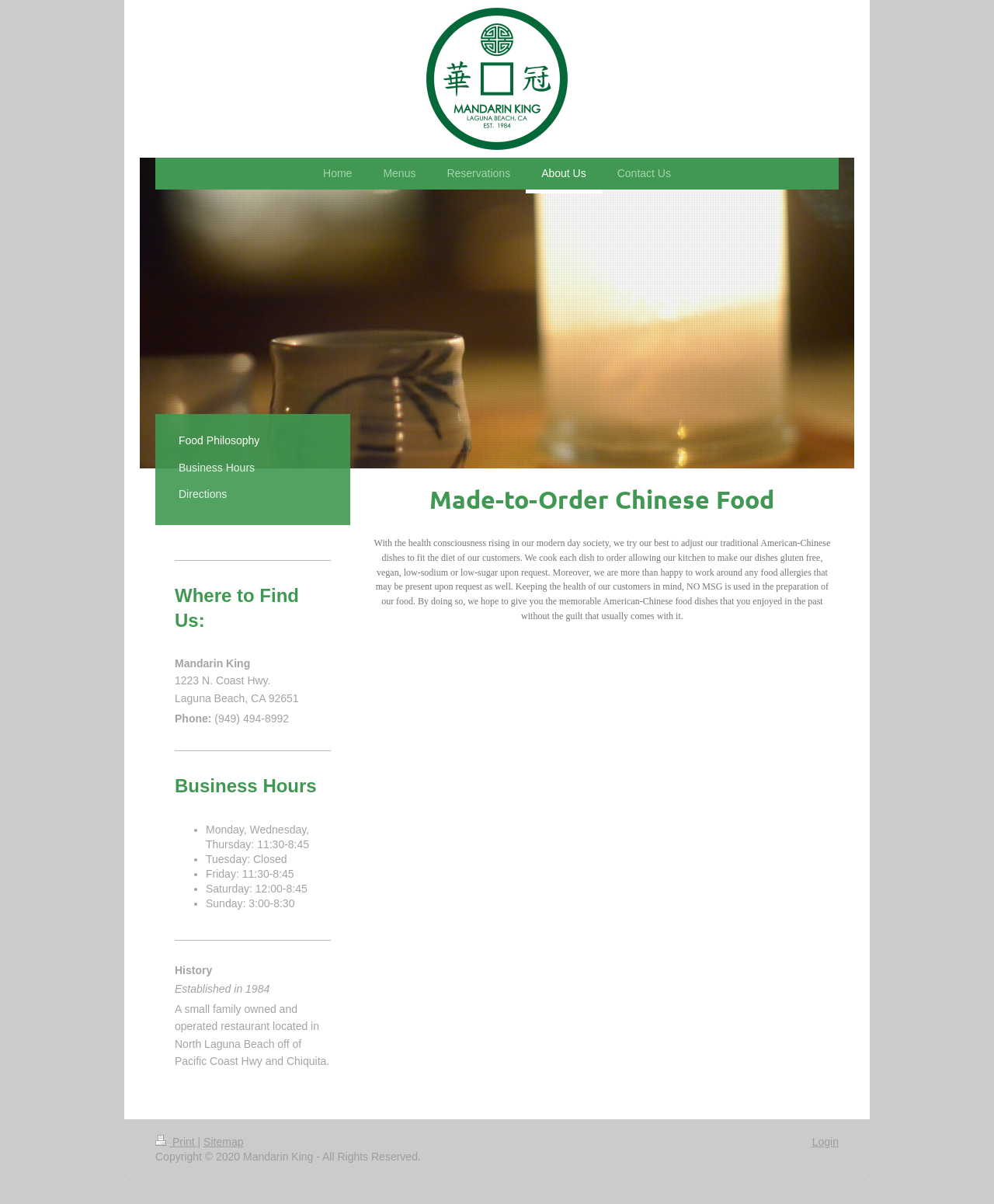Find the bounding box coordinates of the element you need to click on to perform this action: 'Get Directions'. The coordinates should be represented by four float values between 0 and 1, in the format [left, top, right, bottom].

[0.172, 0.401, 0.239, 0.423]